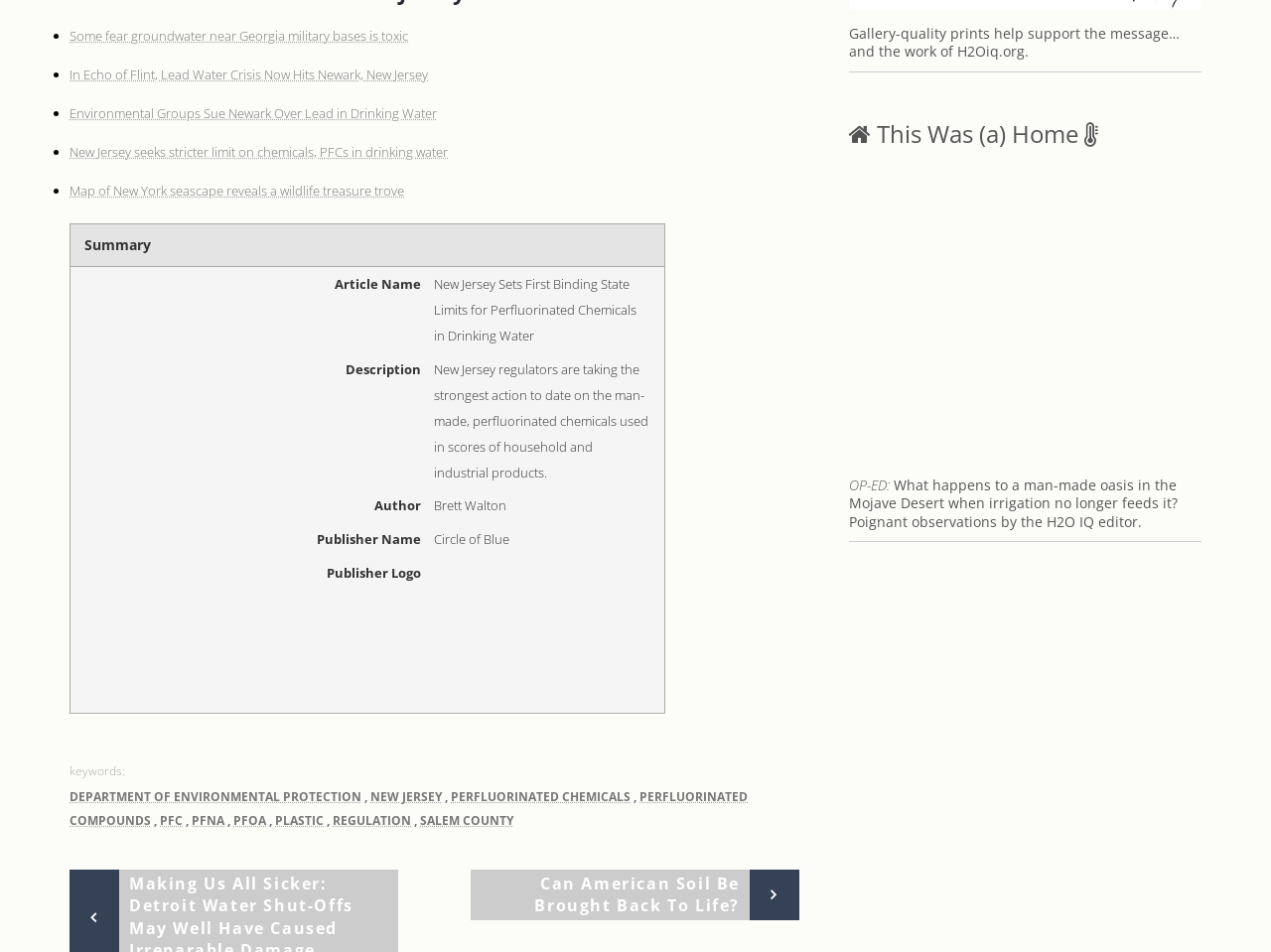Please predict the bounding box coordinates of the element's region where a click is necessary to complete the following instruction: "Explore the map of New York seascape". The coordinates should be represented by four float numbers between 0 and 1, i.e., [left, top, right, bottom].

[0.055, 0.191, 0.318, 0.21]